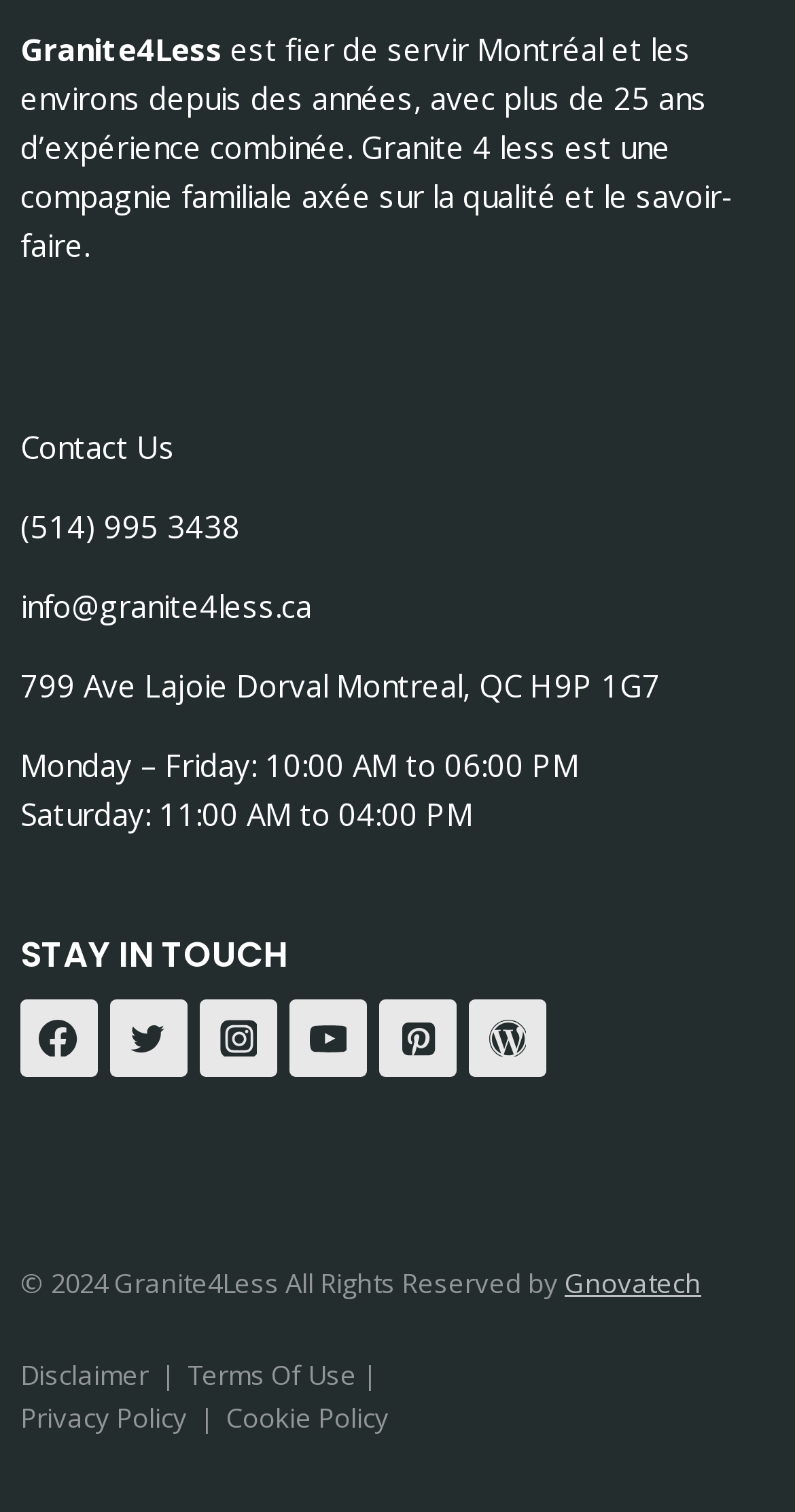Provide the bounding box coordinates for the area that should be clicked to complete the instruction: "View Disclaimer".

[0.026, 0.897, 0.187, 0.922]